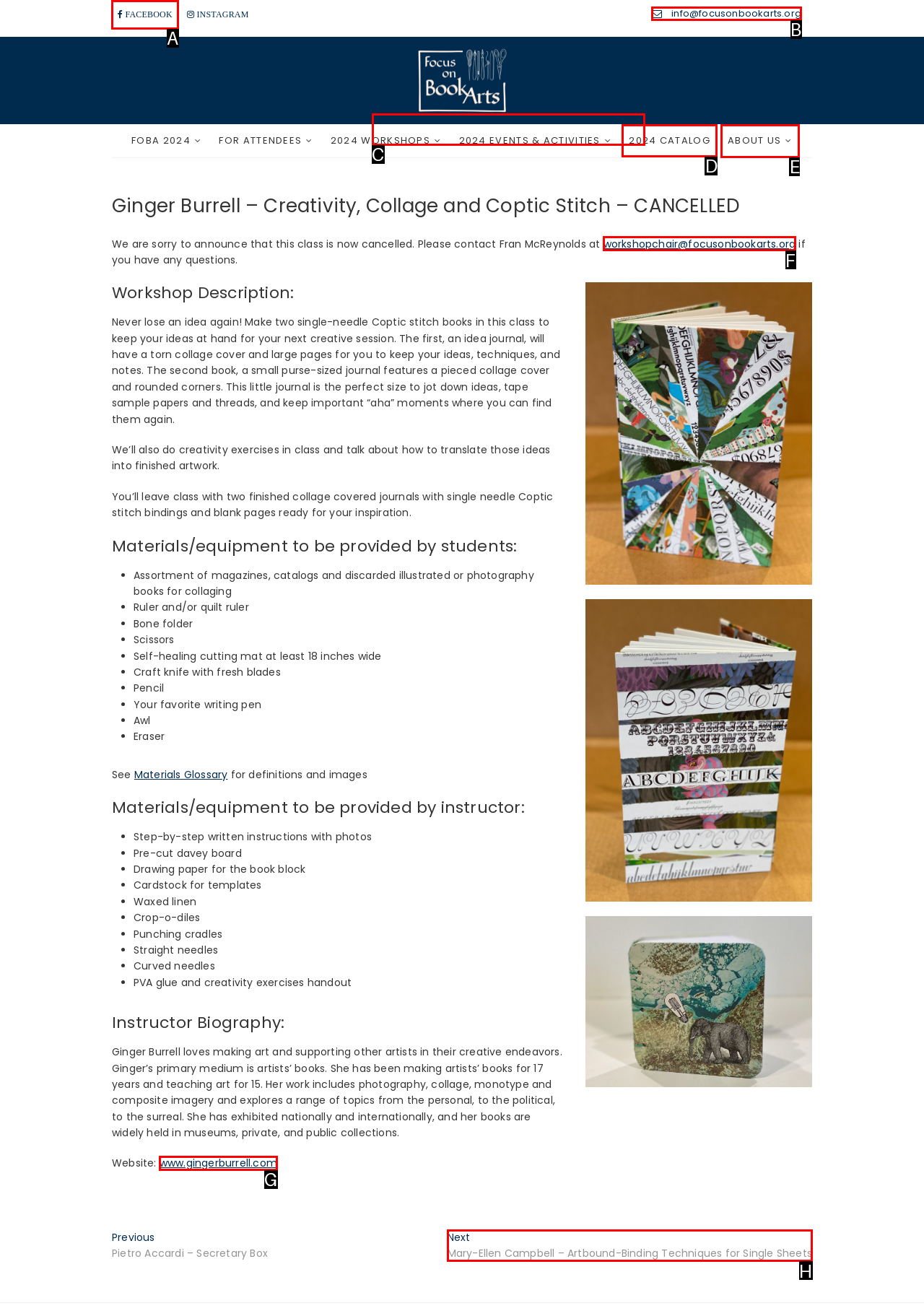Decide which HTML element to click to complete the task: Click on the Facebook link Provide the letter of the appropriate option.

A